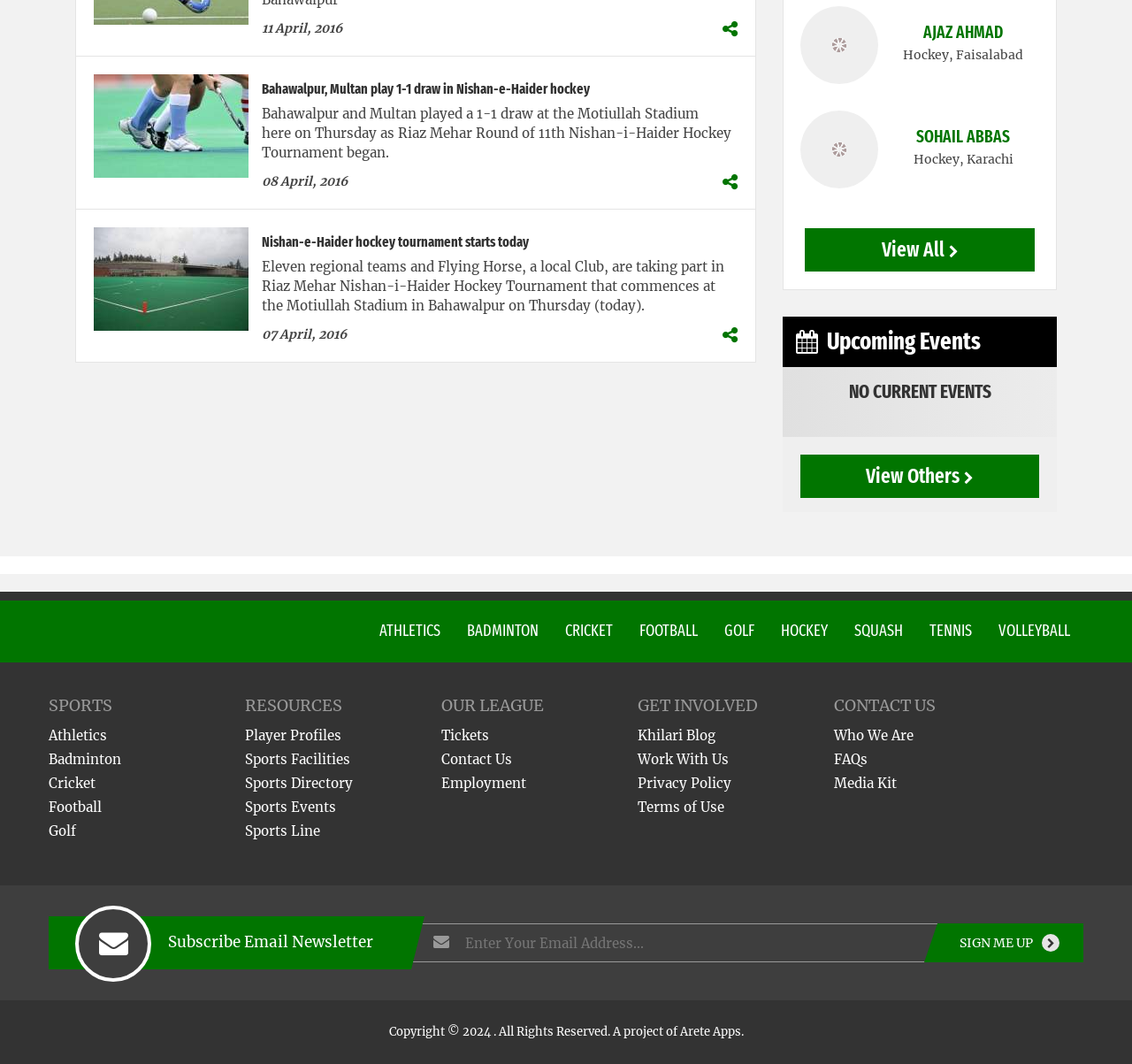Find the bounding box coordinates for the area that should be clicked to accomplish the instruction: "View all news".

[0.711, 0.214, 0.914, 0.255]